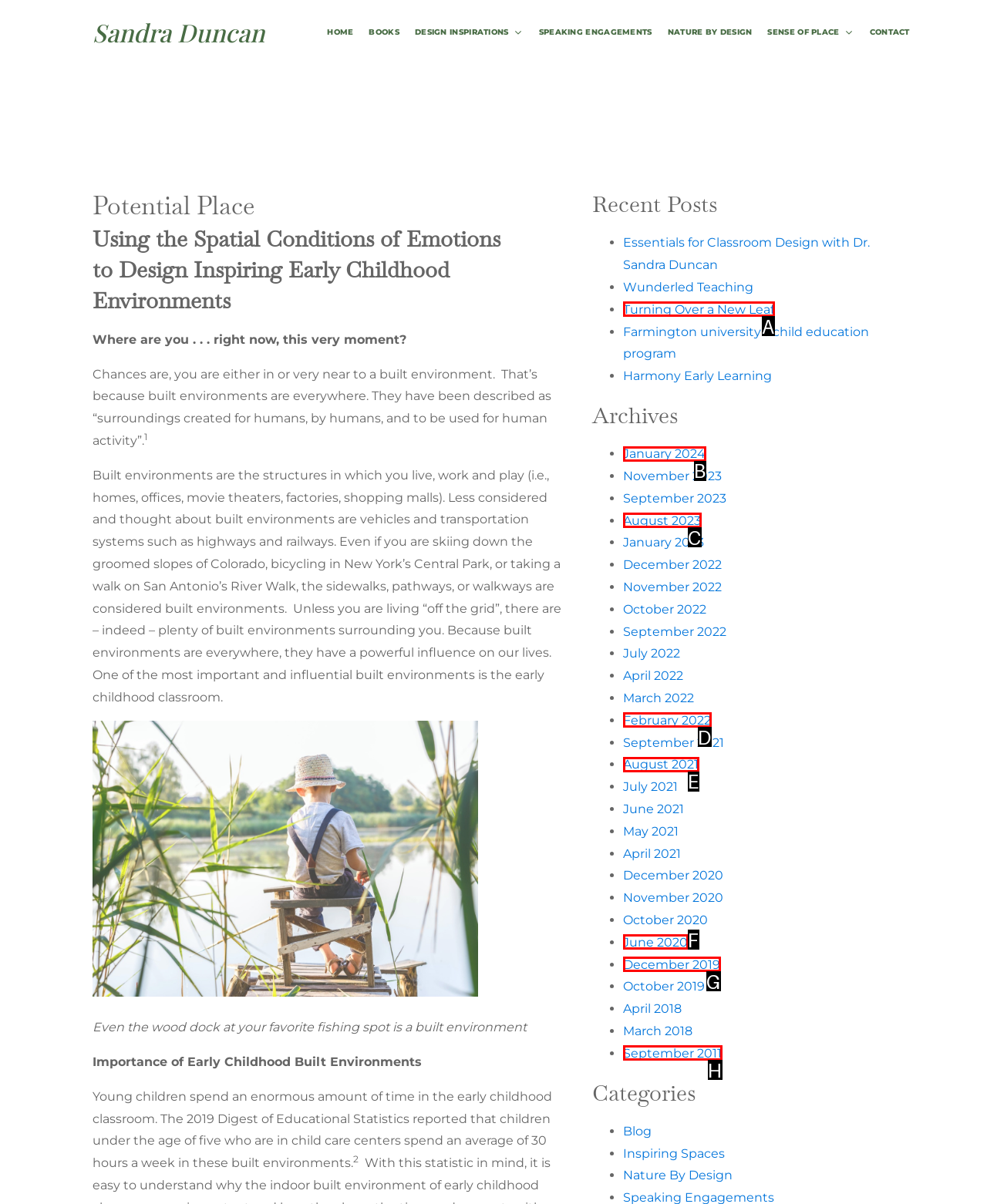Tell me which one HTML element best matches the description: Turning Over a New Leaf
Answer with the option's letter from the given choices directly.

A